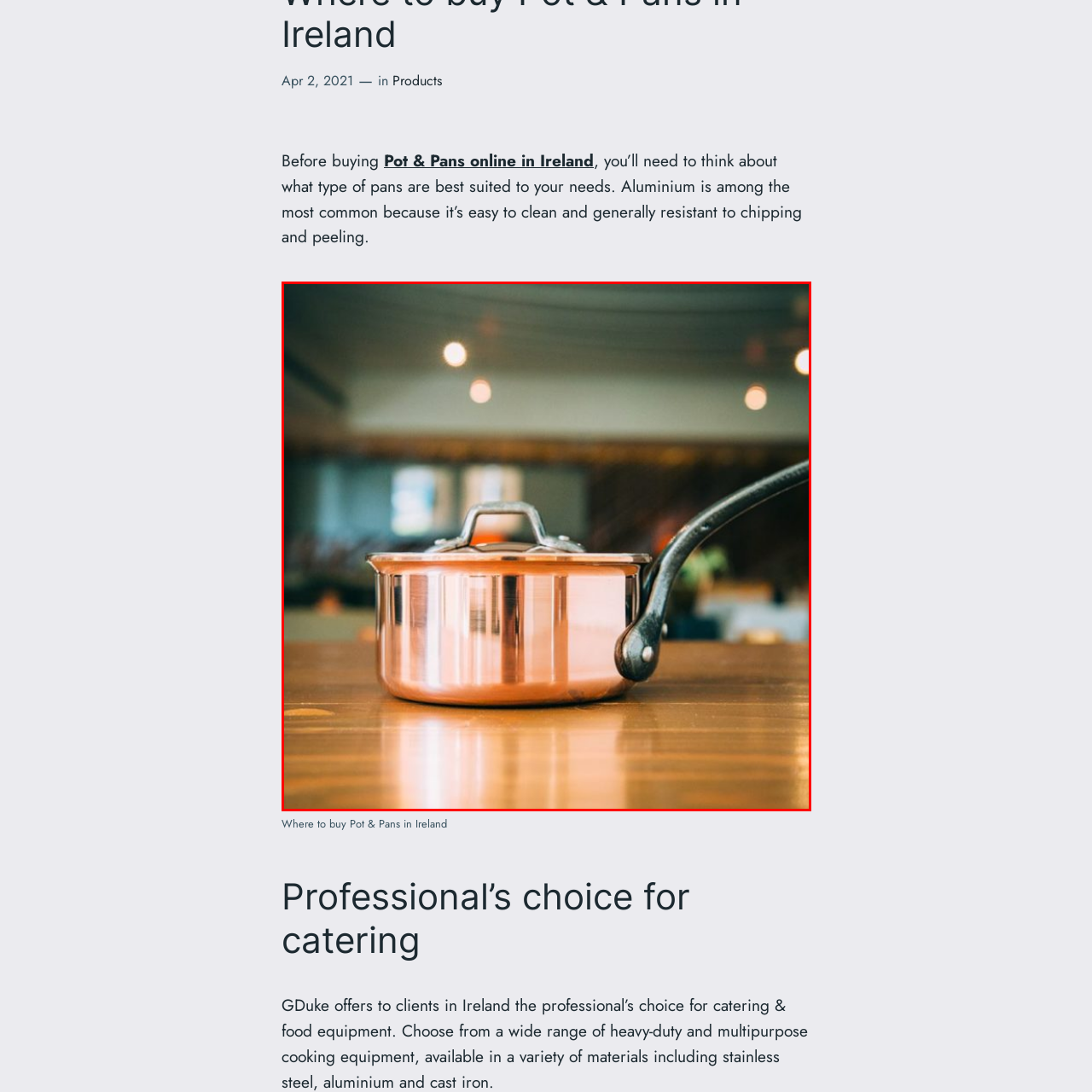Offer an in-depth description of the image encased within the red bounding lines.

This image showcases a gleaming copper pot, resting on a wooden table. The pot's smooth, reflective surface catches the light, highlighting its polished finish and elegant craftsmanship. It features a robust handle and a tightly fitted lid, emphasizing both functionality and style. In the background, a cozy, softly lit environment can be seen, suggesting a warm and inviting kitchen space perfect for culinary creations. This scene encapsulates the essence of high-quality cookware suited for both professional and home cooking, appealing to those interested in enhancing their kitchen experience.